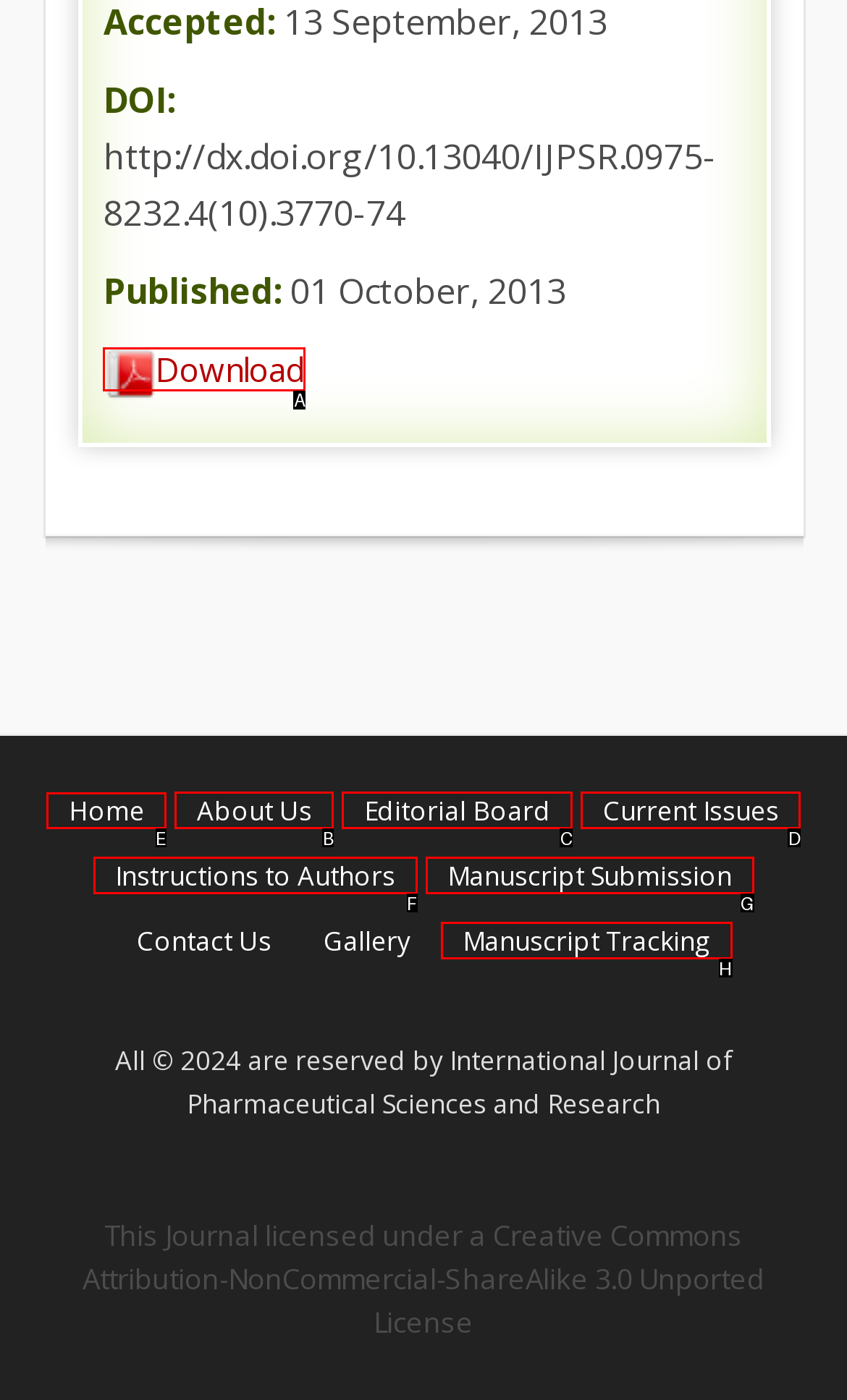Provide the letter of the HTML element that you need to click on to perform the task: go to home page.
Answer with the letter corresponding to the correct option.

E